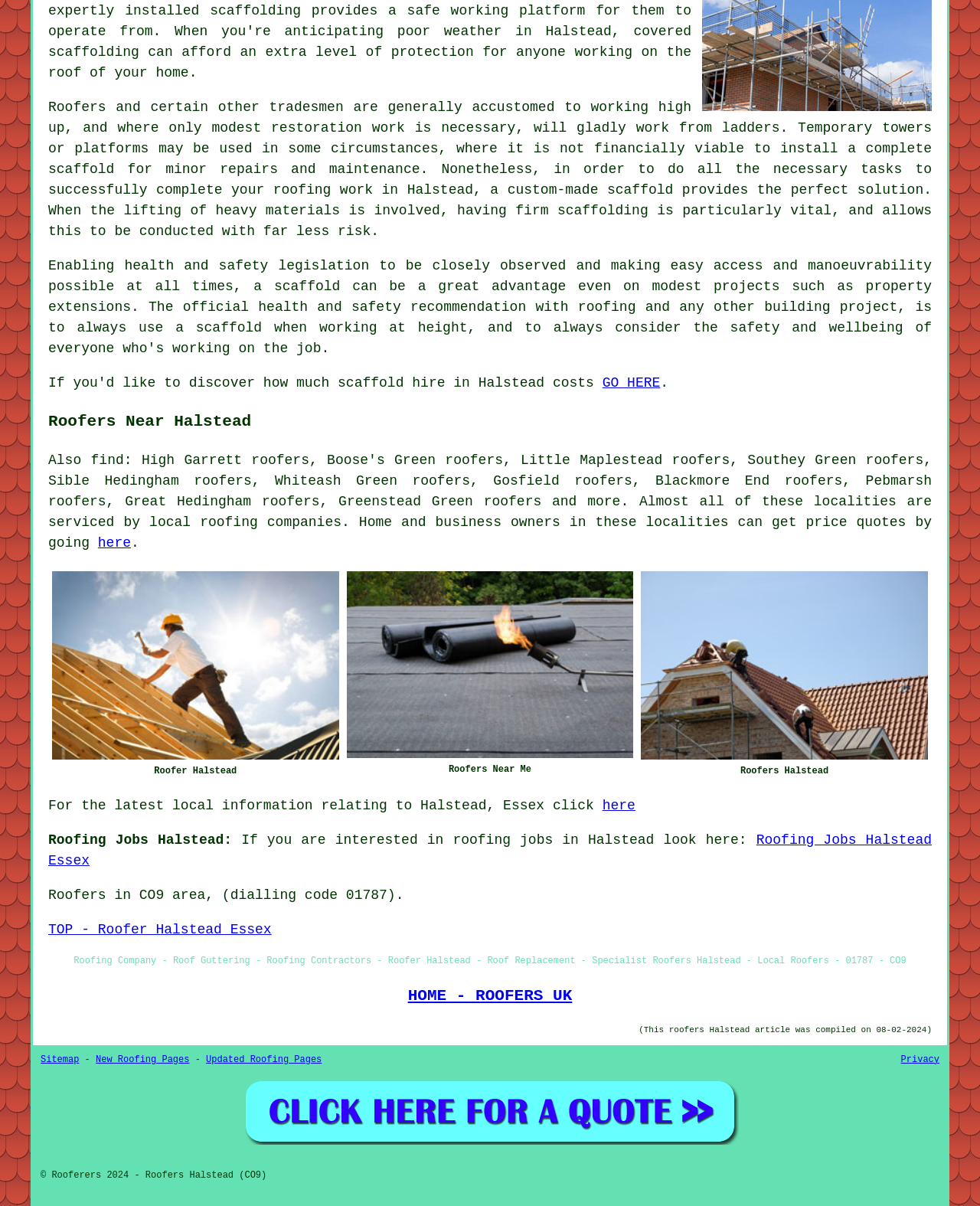Identify the bounding box coordinates for the UI element that matches this description: "Sitemap".

[0.041, 0.874, 0.081, 0.883]